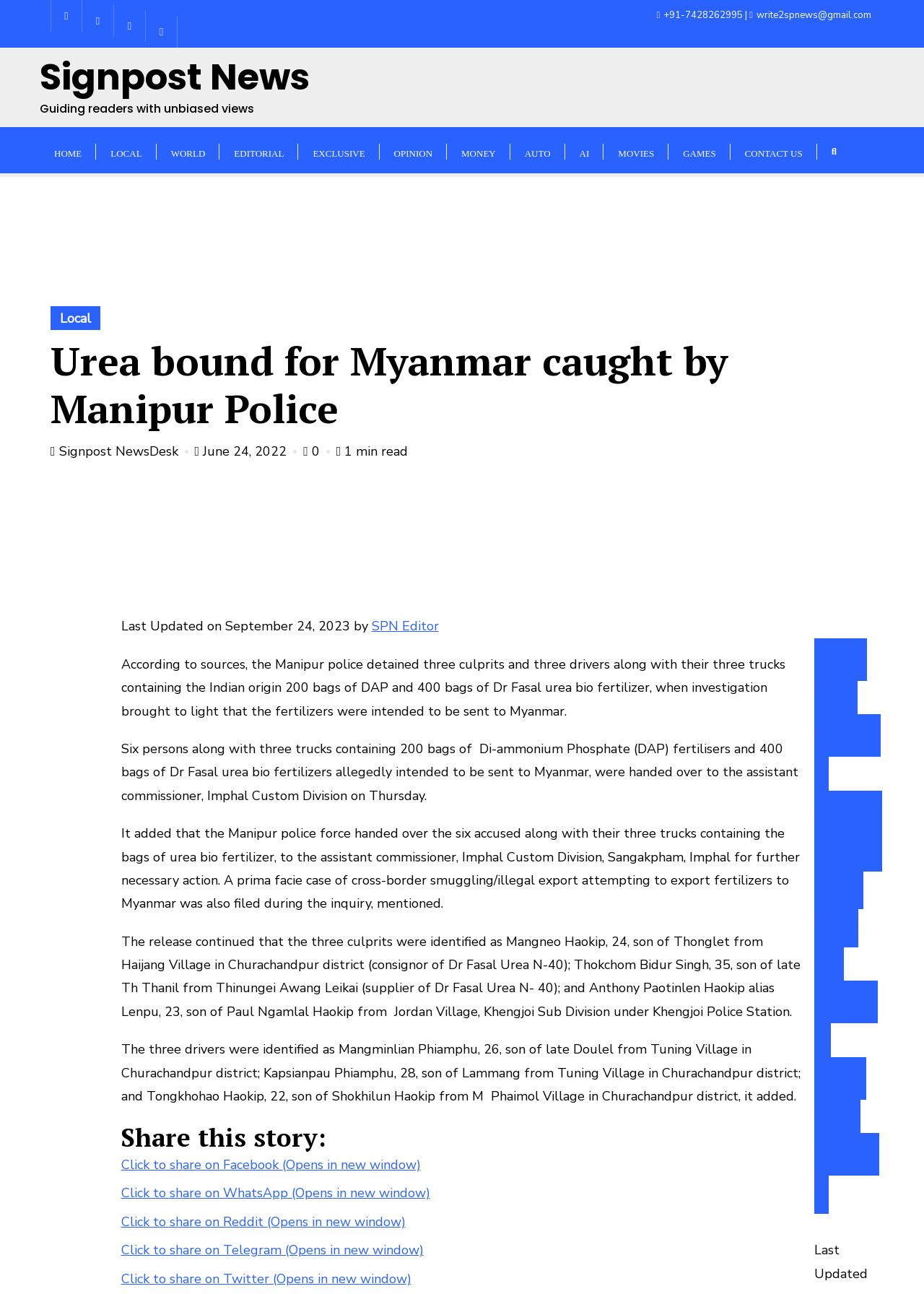Using the element description provided, determine the bounding box coordinates in the format (top-left x, top-left y, bottom-right x, bottom-right y). Ensure that all values are floating point numbers between 0 and 1. Element description: Signpost NewsDesk

[0.055, 0.342, 0.207, 0.355]